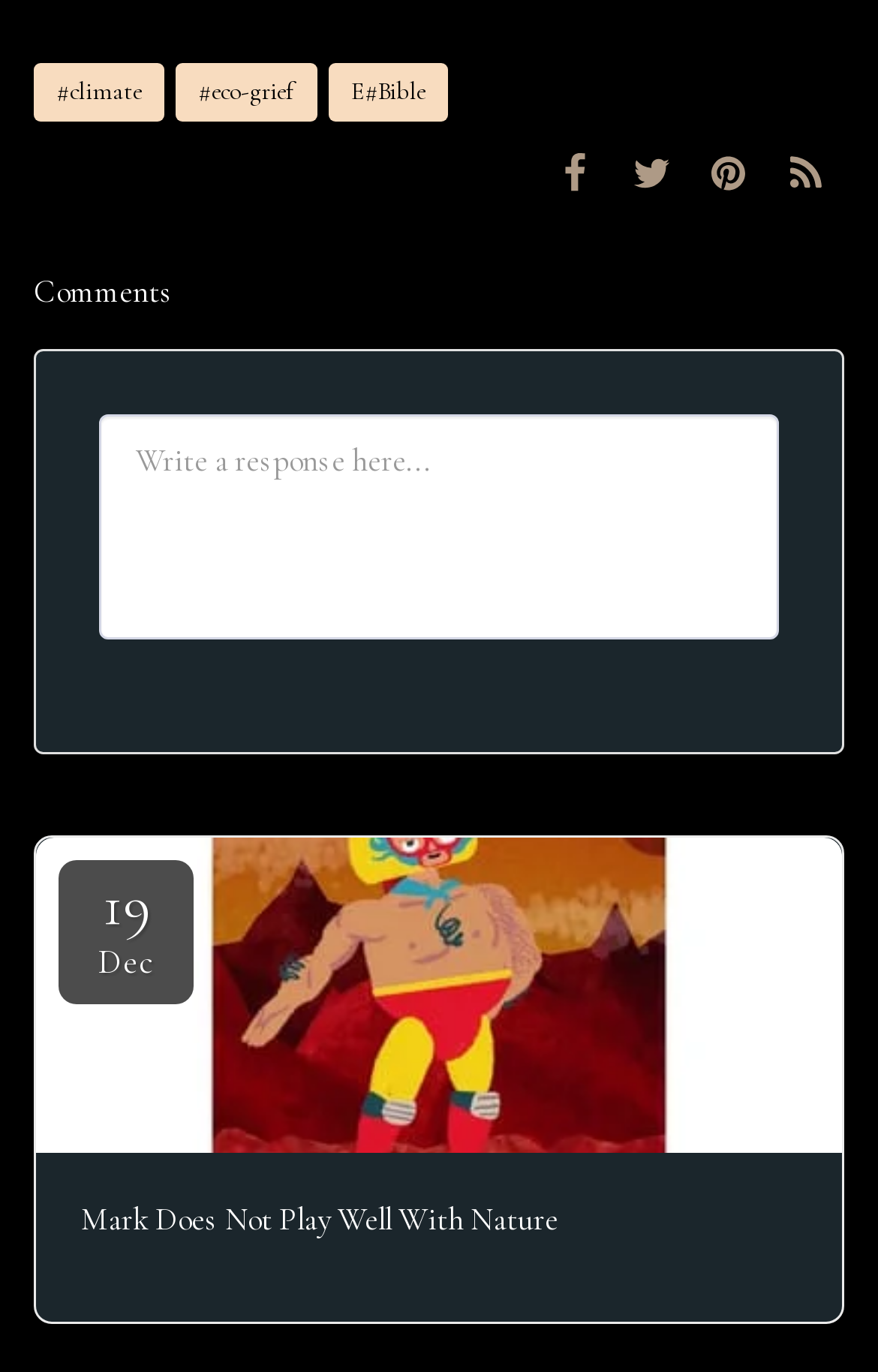What is the title of the article or post?
Answer the question with detailed information derived from the image.

The link with ID 397 has the text 'Mark Does Not Play Well With Nature', which appears to be the title of the article or post on the page.